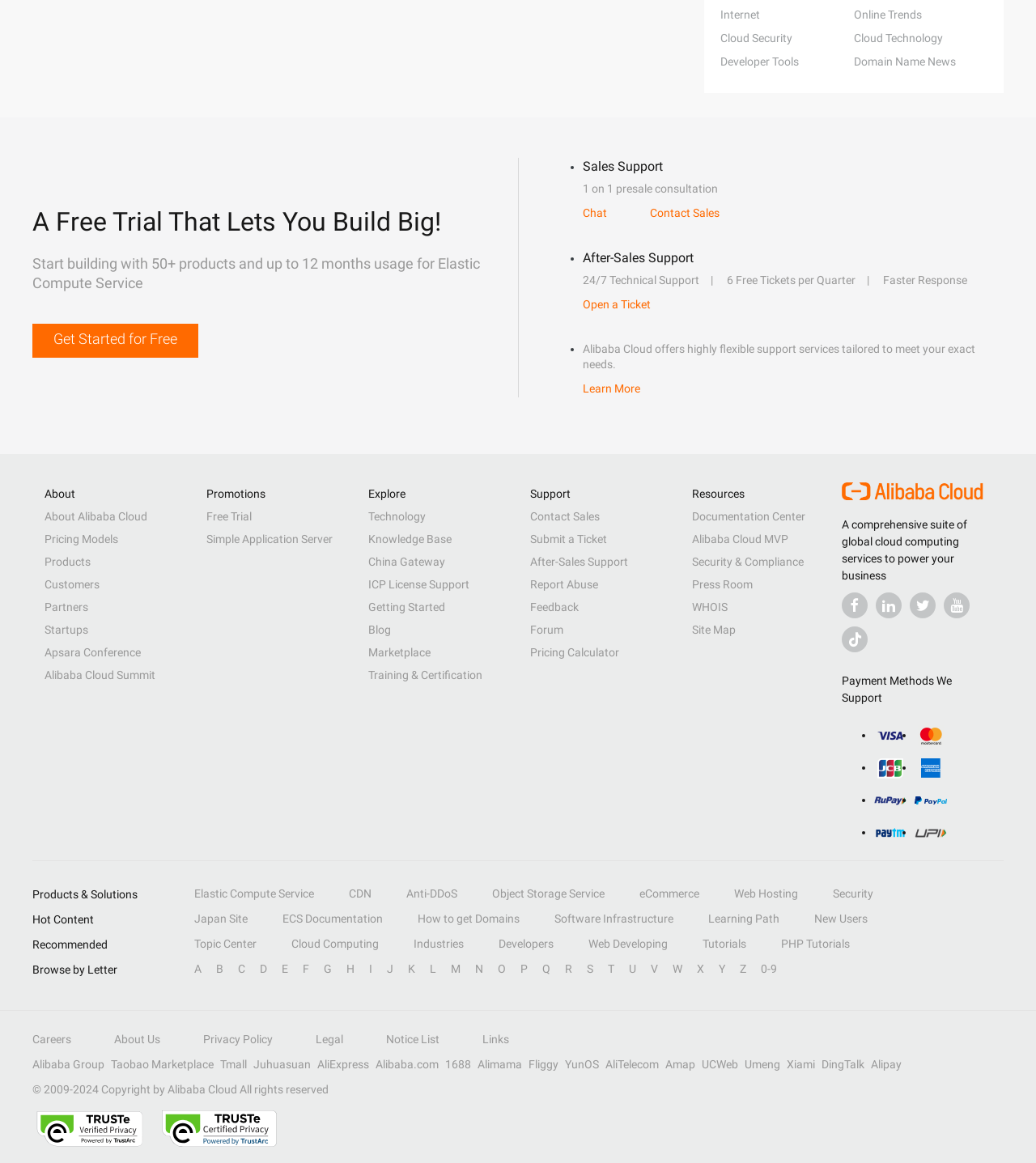Identify the bounding box for the given UI element using the description provided. Coordinates should be in the format (top-left x, top-left y, bottom-right x, bottom-right y) and must be between 0 and 1. Here is the description: Industries

[0.399, 0.806, 0.448, 0.817]